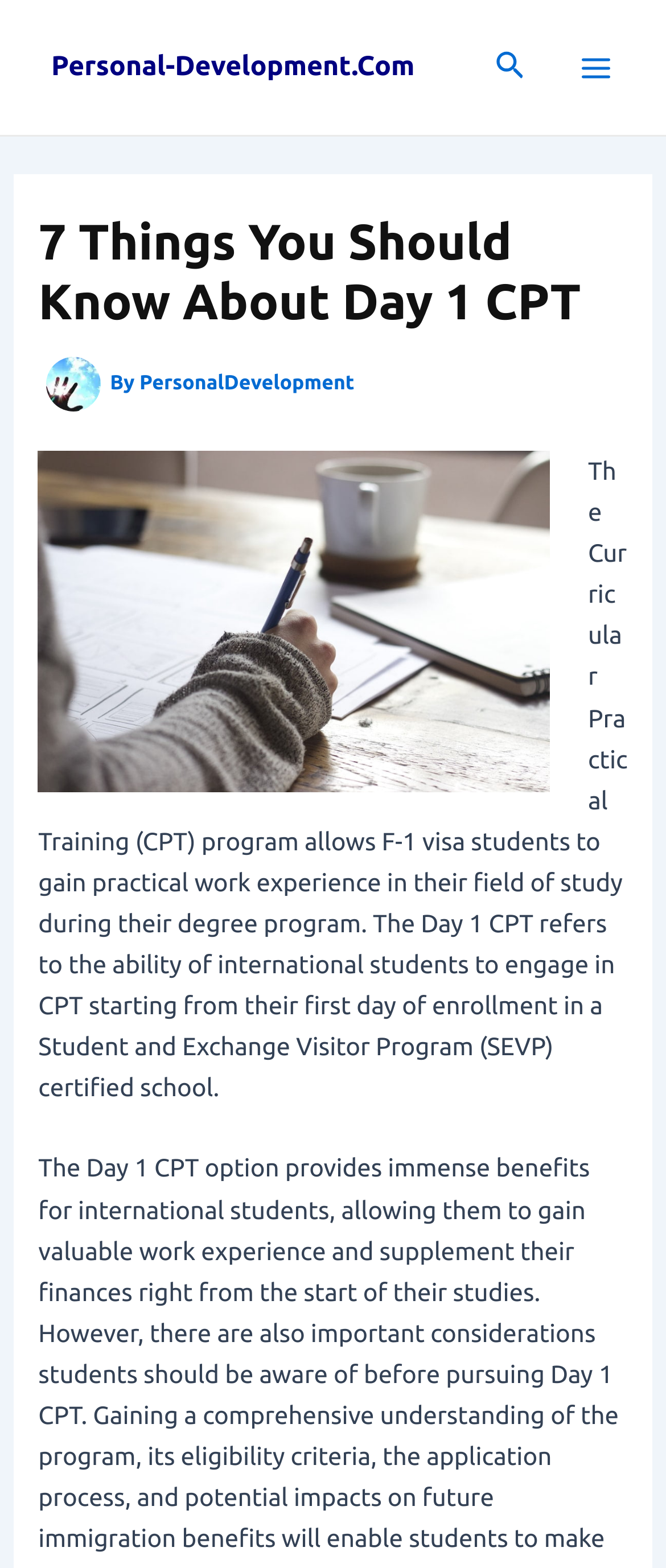What is depicted in the image?
Using the visual information, reply with a single word or short phrase.

Person writing on a table